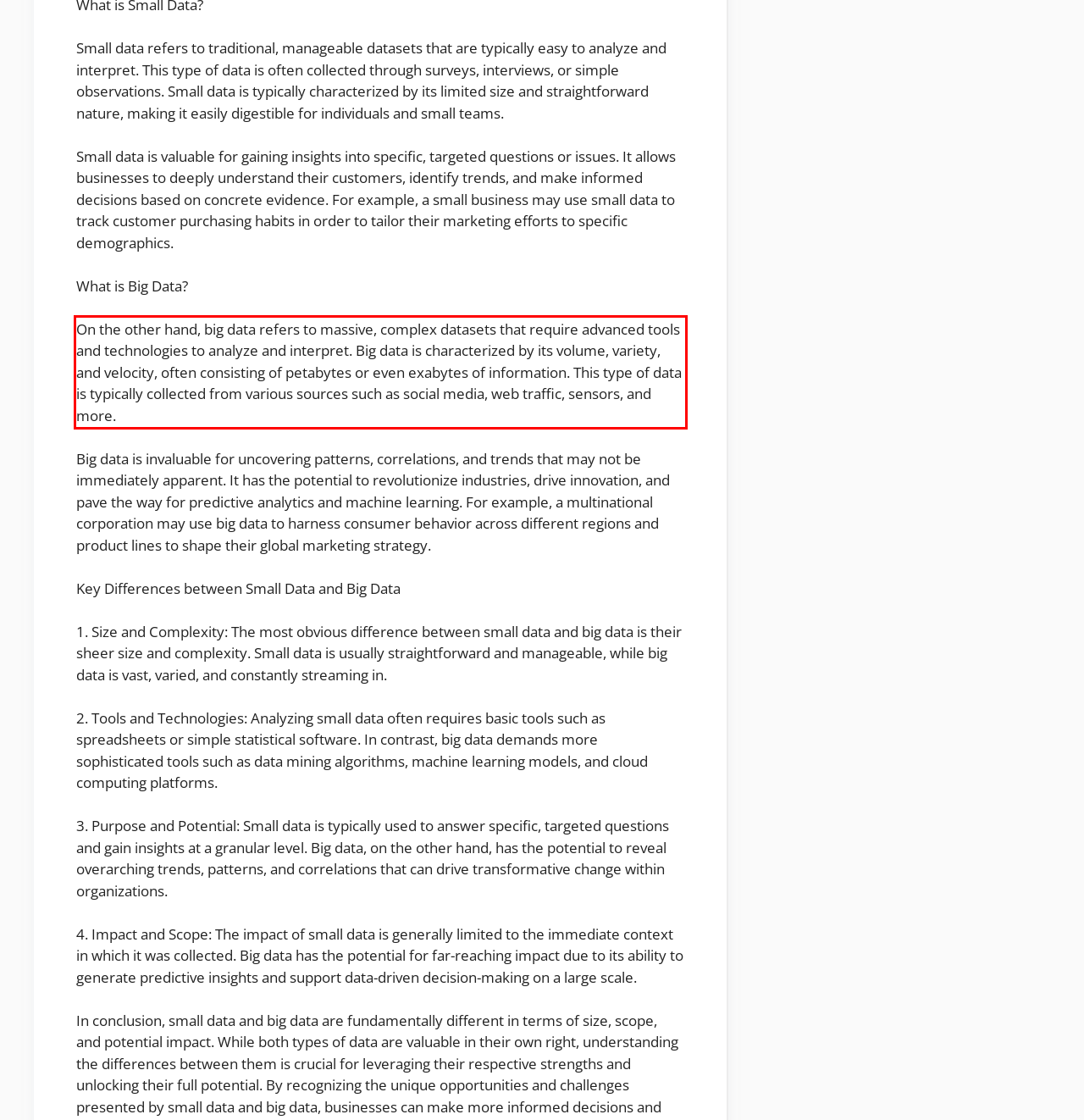Extract and provide the text found inside the red rectangle in the screenshot of the webpage.

On the other hand, big data refers to massive, complex datasets that require advanced tools and technologies to analyze and interpret. Big data is characterized by its volume, variety, and velocity, often consisting of petabytes or even exabytes of information. This type of data is typically collected from various sources such as social media, web traffic, sensors, and more.